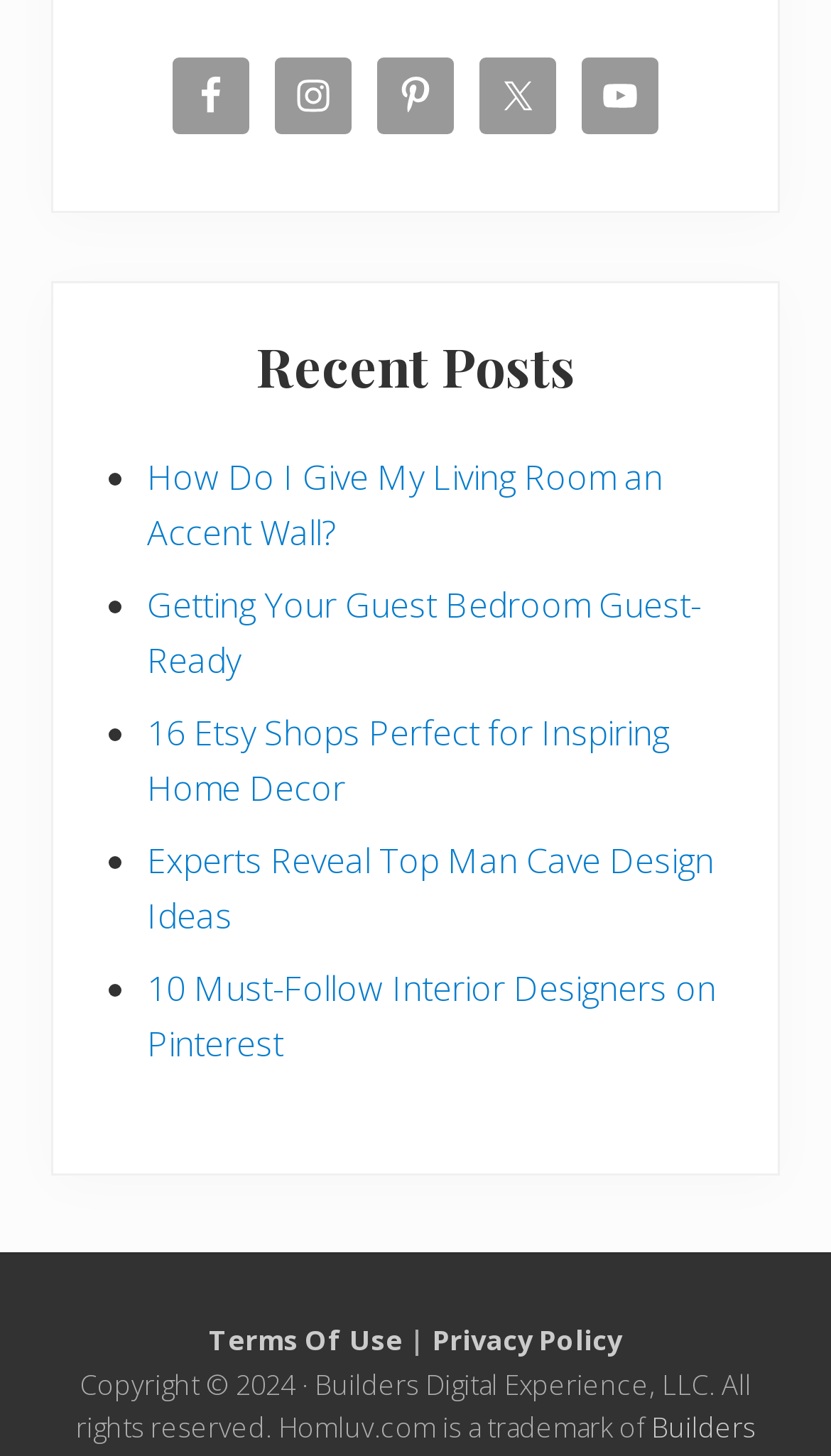Pinpoint the bounding box coordinates of the area that should be clicked to complete the following instruction: "Read recent post 'How Do I Give My Living Room an Accent Wall?'". The coordinates must be given as four float numbers between 0 and 1, i.e., [left, top, right, bottom].

[0.177, 0.311, 0.797, 0.382]